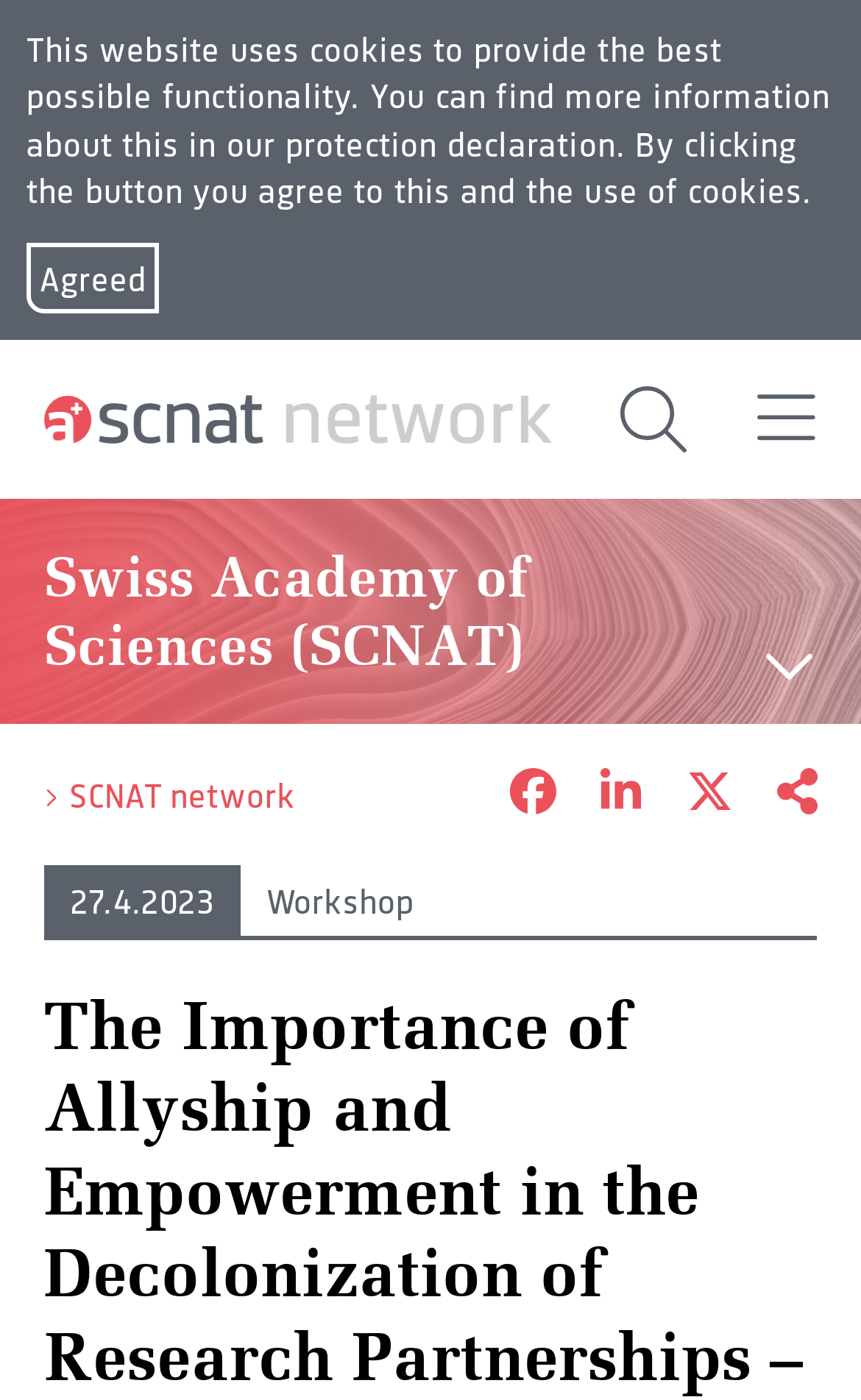Identify the headline of the webpage and generate its text content.

The Importance of Allyship and Empowerment in the Decolonization of Research Partnerships – A Workshop